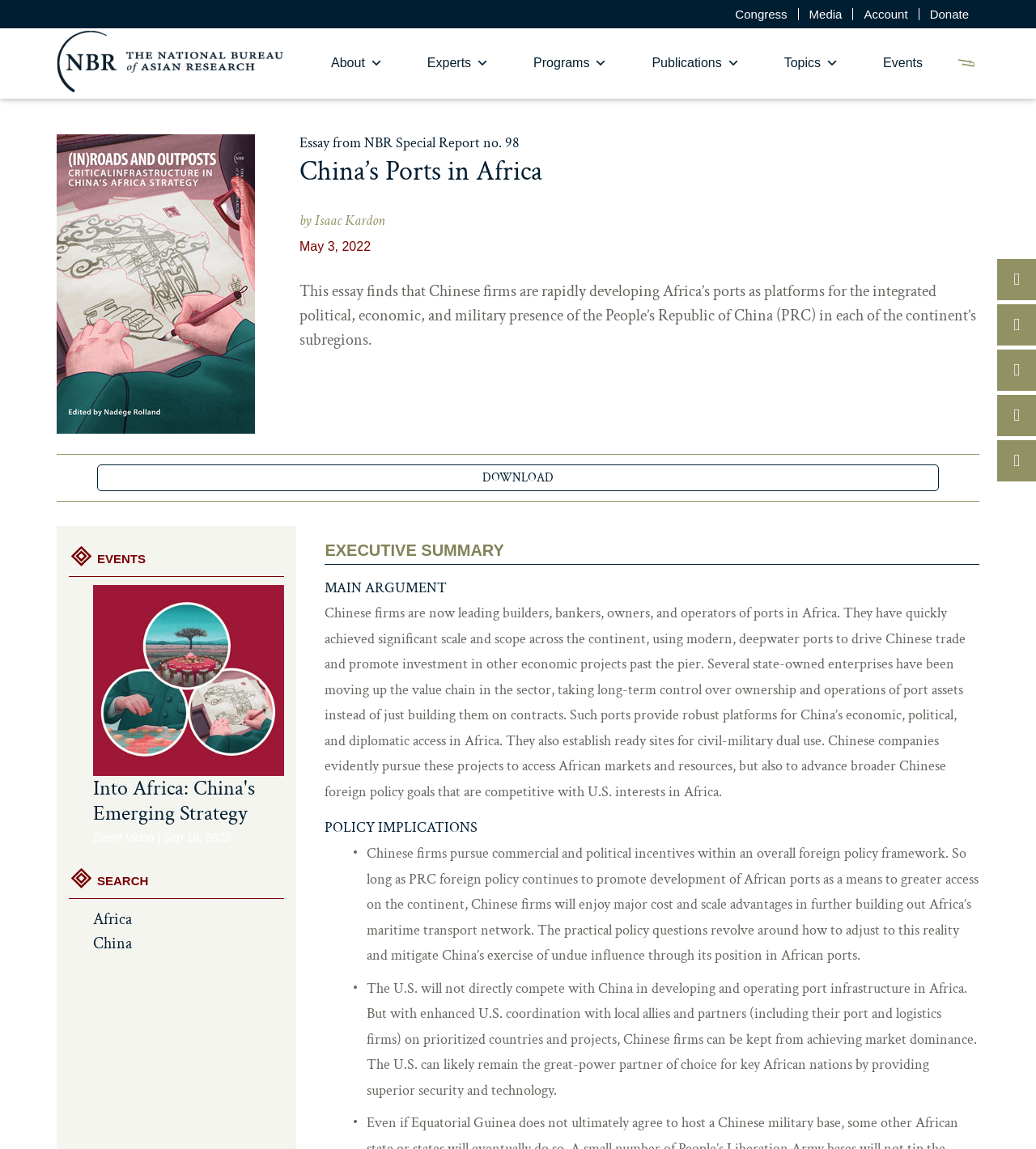Can you show the bounding box coordinates of the region to click on to complete the task described in the instruction: "Search for something"?

[0.918, 0.045, 0.949, 0.066]